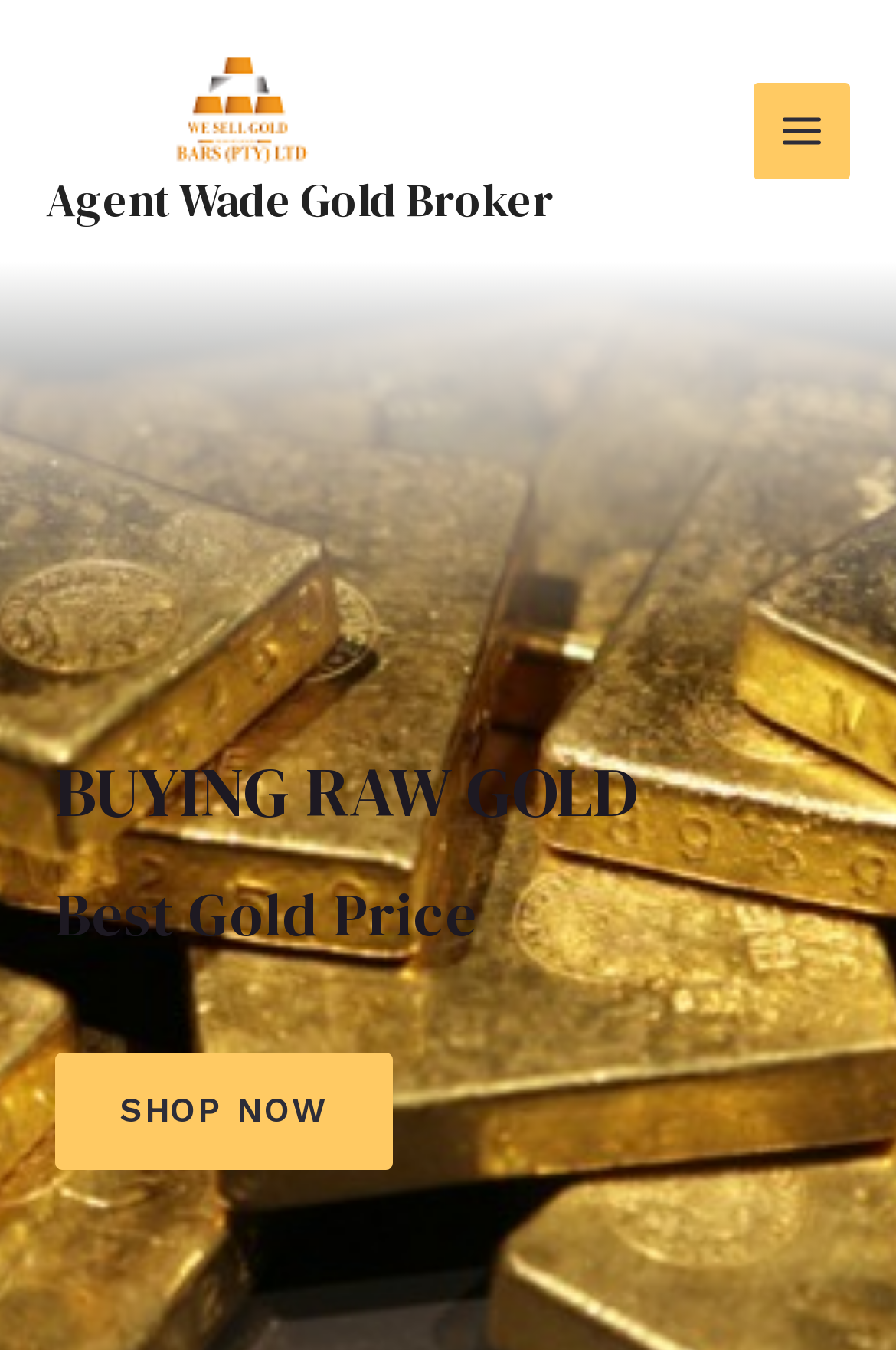Find the bounding box coordinates for the HTML element described as: "Shop Now". The coordinates should consist of four float values between 0 and 1, i.e., [left, top, right, bottom].

[0.062, 0.78, 0.438, 0.867]